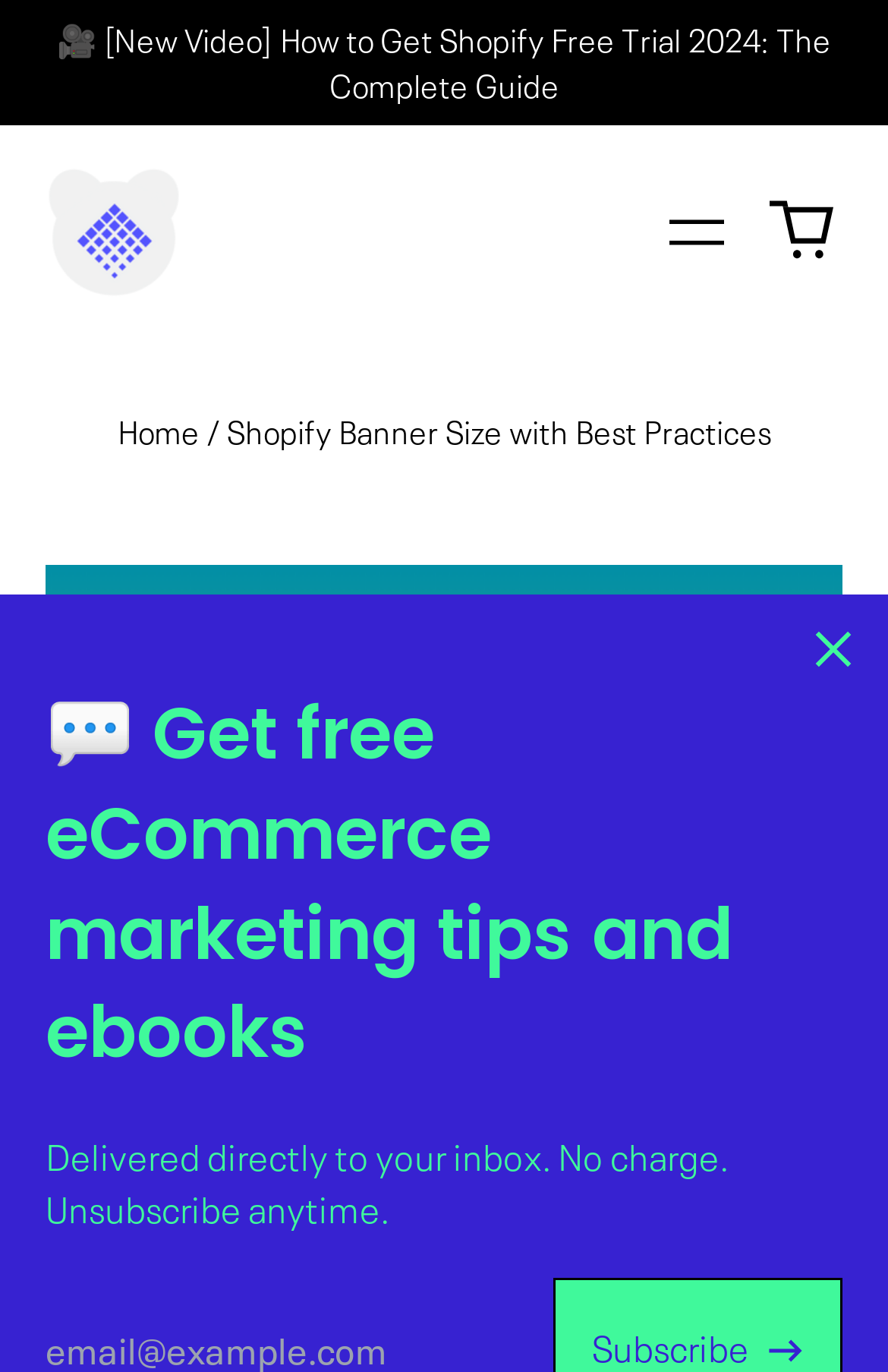Please provide a comprehensive response to the question below by analyzing the image: 
What is the purpose of the button at the top-right corner?

I found a button element with the text 'Menu' and a bounding box coordinate of [0.744, 0.14, 0.826, 0.196]. This suggests that the button is used to open a menu.